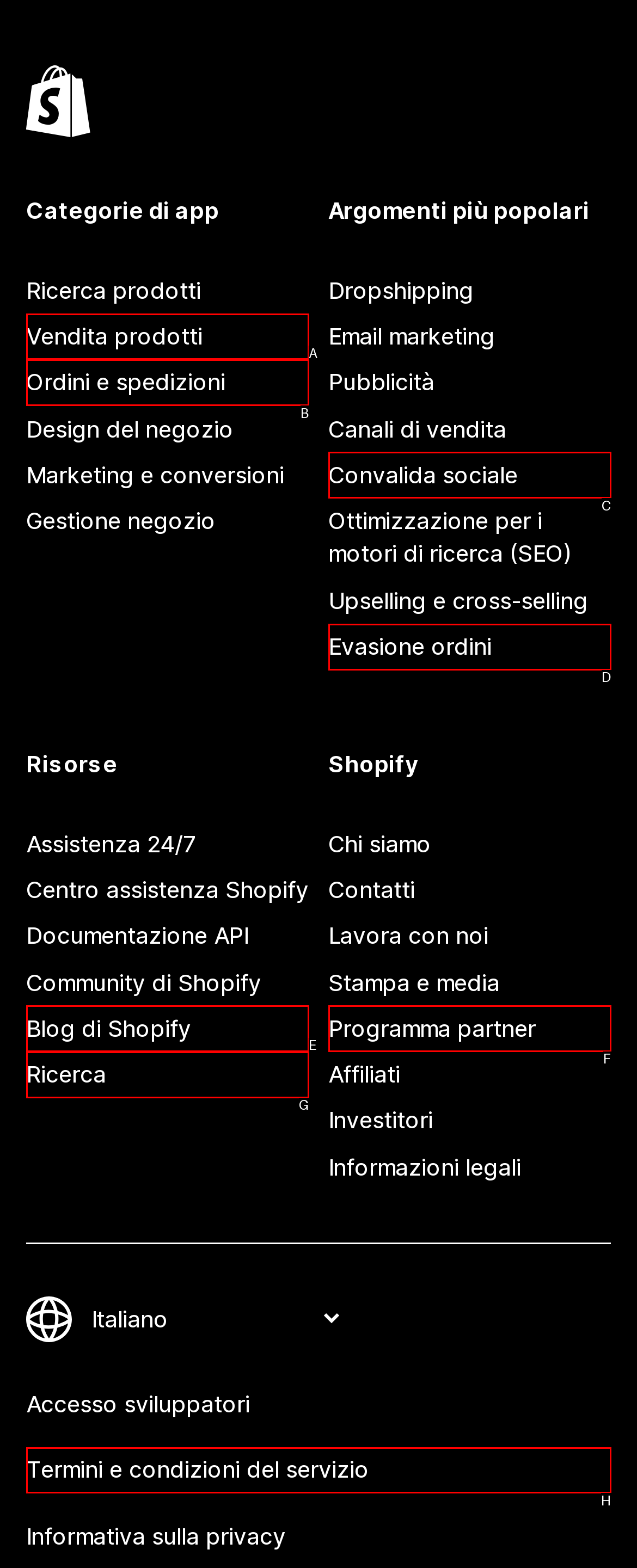Identify the option that corresponds to the given description: Ricerca. Reply with the letter of the chosen option directly.

G